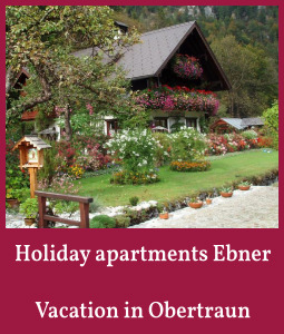Where are the holiday apartments located?
Look at the image and respond with a single word or a short phrase.

Obertraun